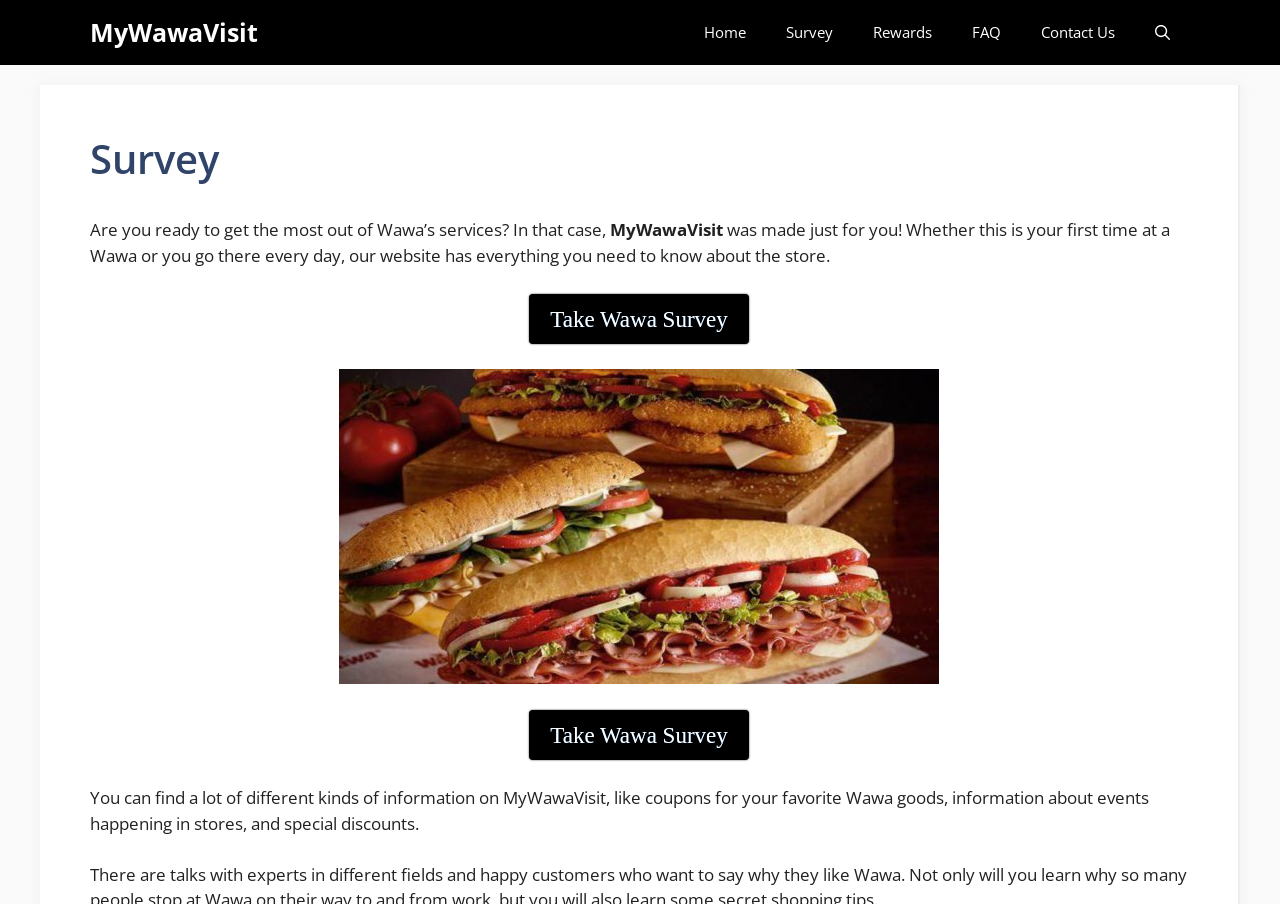Locate the bounding box coordinates of the clickable element to fulfill the following instruction: "Click on 'Manage cookies'". Provide the coordinates as four float numbers between 0 and 1 in the format [left, top, right, bottom].

None